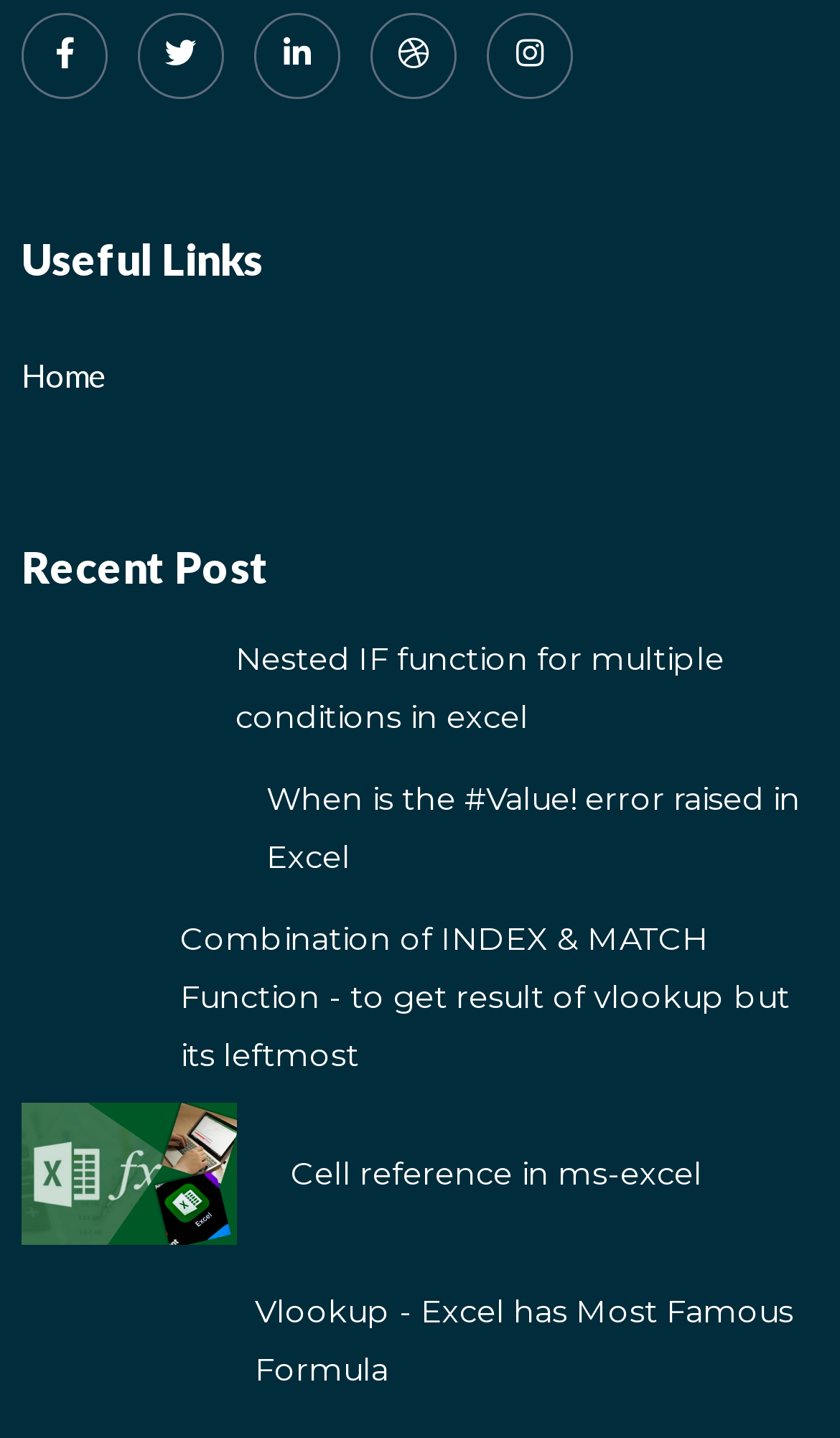What is the topic of the first recent post?
By examining the image, provide a one-word or phrase answer.

Nested IF Function in Excel